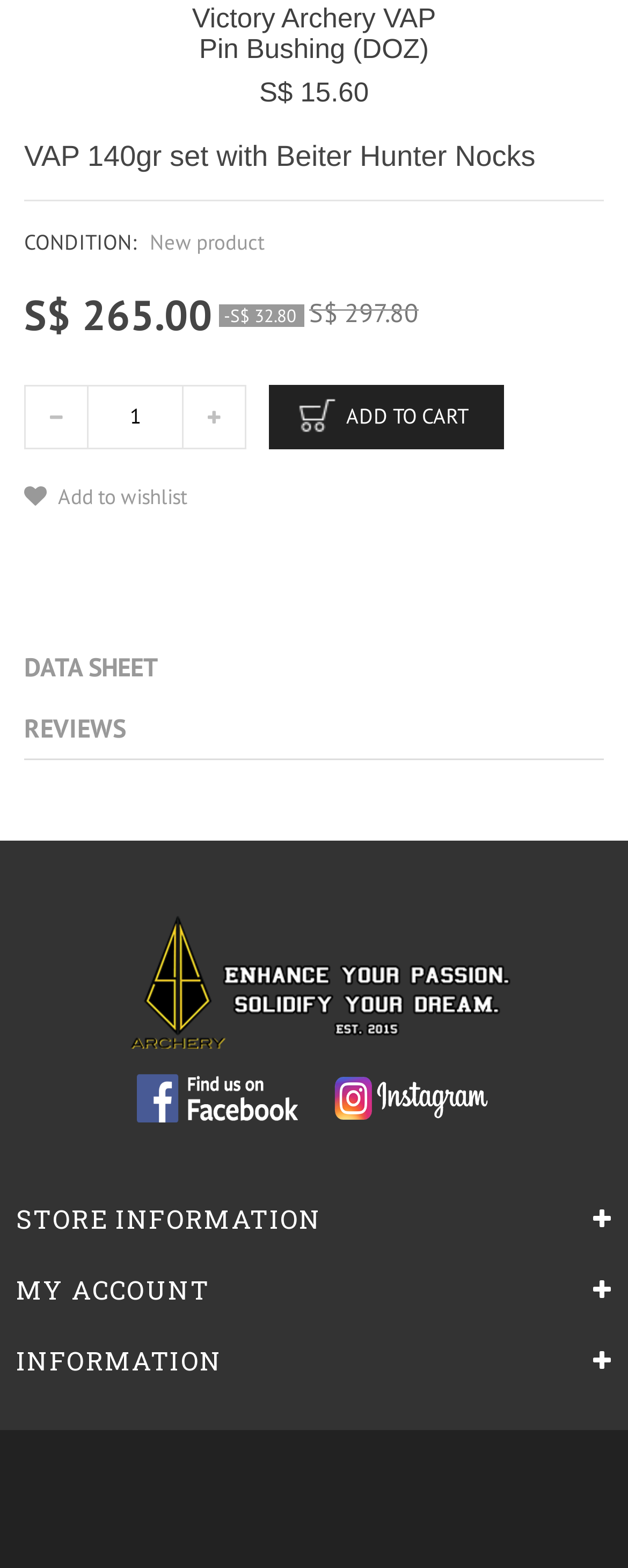Locate the bounding box coordinates for the element described below: "Reviews". The coordinates must be four float values between 0 and 1, formatted as [left, top, right, bottom].

[0.038, 0.445, 0.962, 0.484]